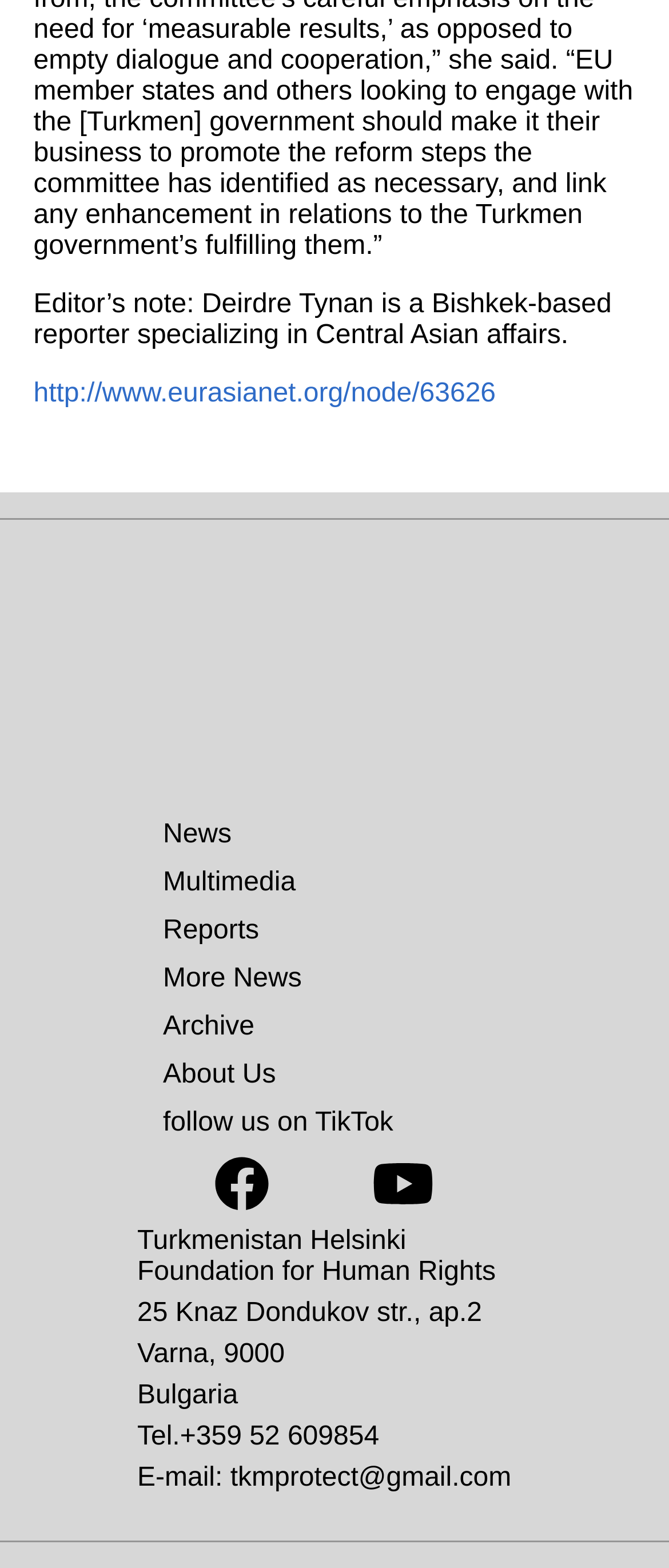Could you determine the bounding box coordinates of the clickable element to complete the instruction: "Click on the News link"? Provide the coordinates as four float numbers between 0 and 1, i.e., [left, top, right, bottom].

[0.244, 0.523, 0.346, 0.541]